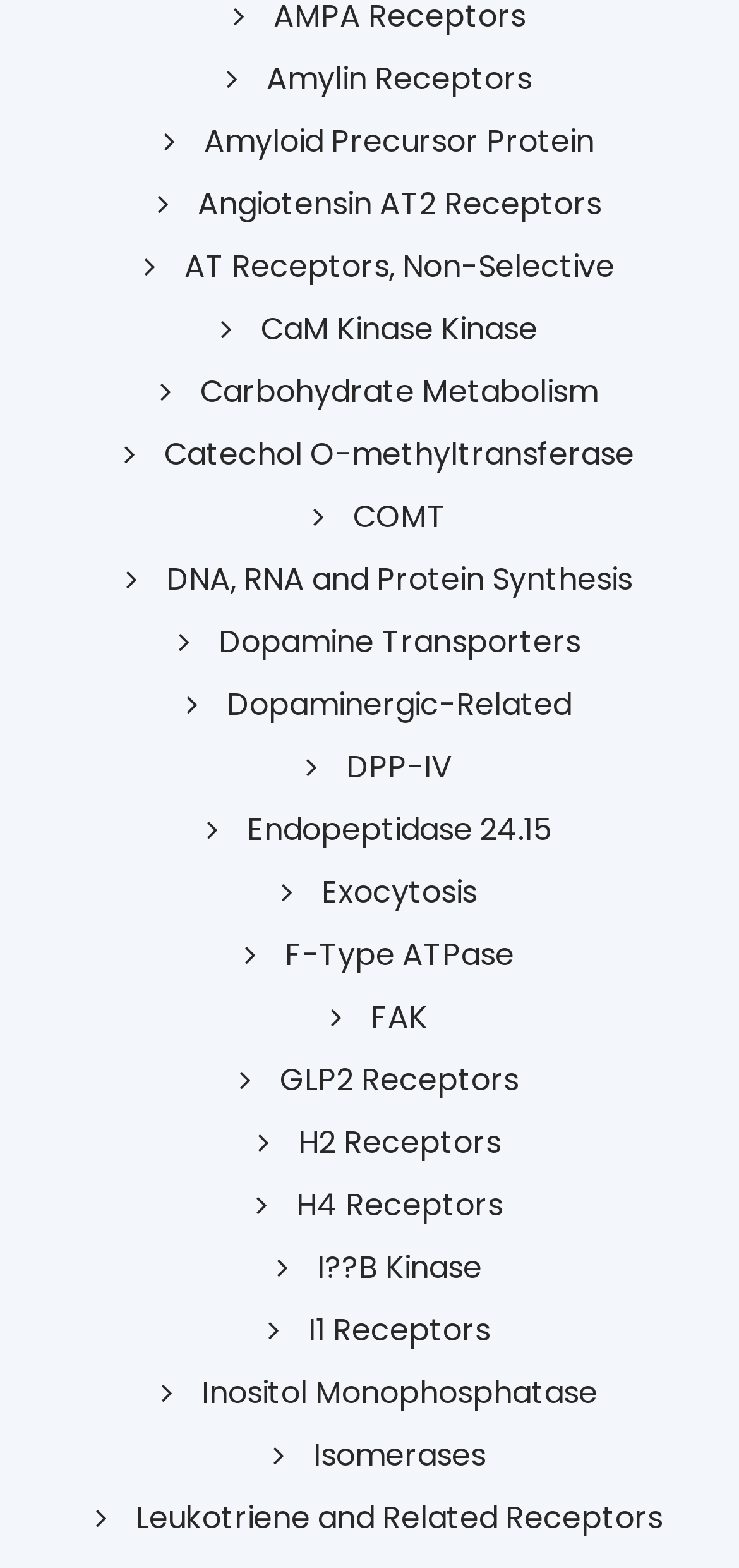Please identify the bounding box coordinates of the clickable area that will fulfill the following instruction: "Read about Inositol Monophosphatase". The coordinates should be in the format of four float numbers between 0 and 1, i.e., [left, top, right, bottom].

[0.219, 0.874, 0.808, 0.902]